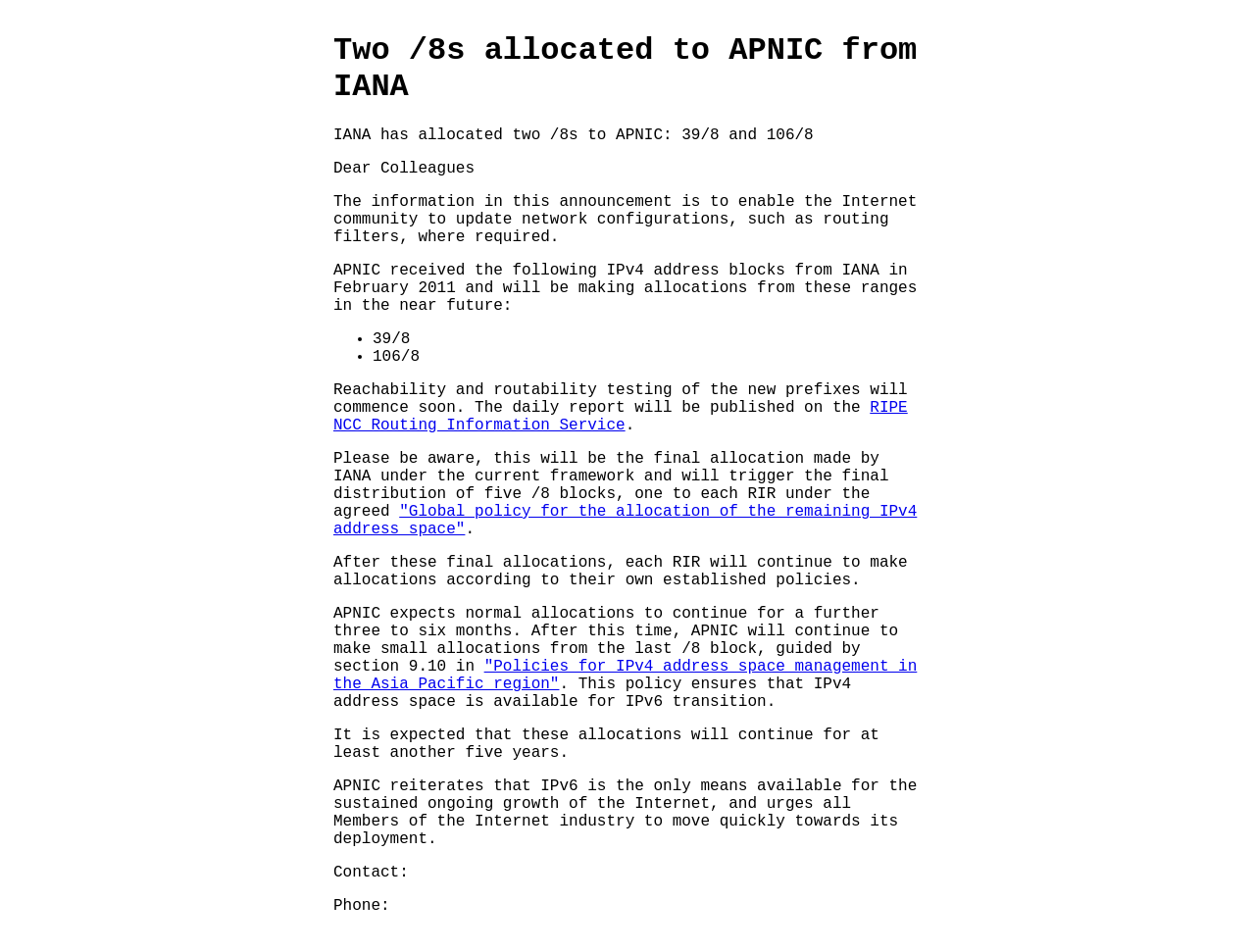What is the expected duration of IPv4 address space availability?
From the image, provide a succinct answer in one word or a short phrase.

At least five years